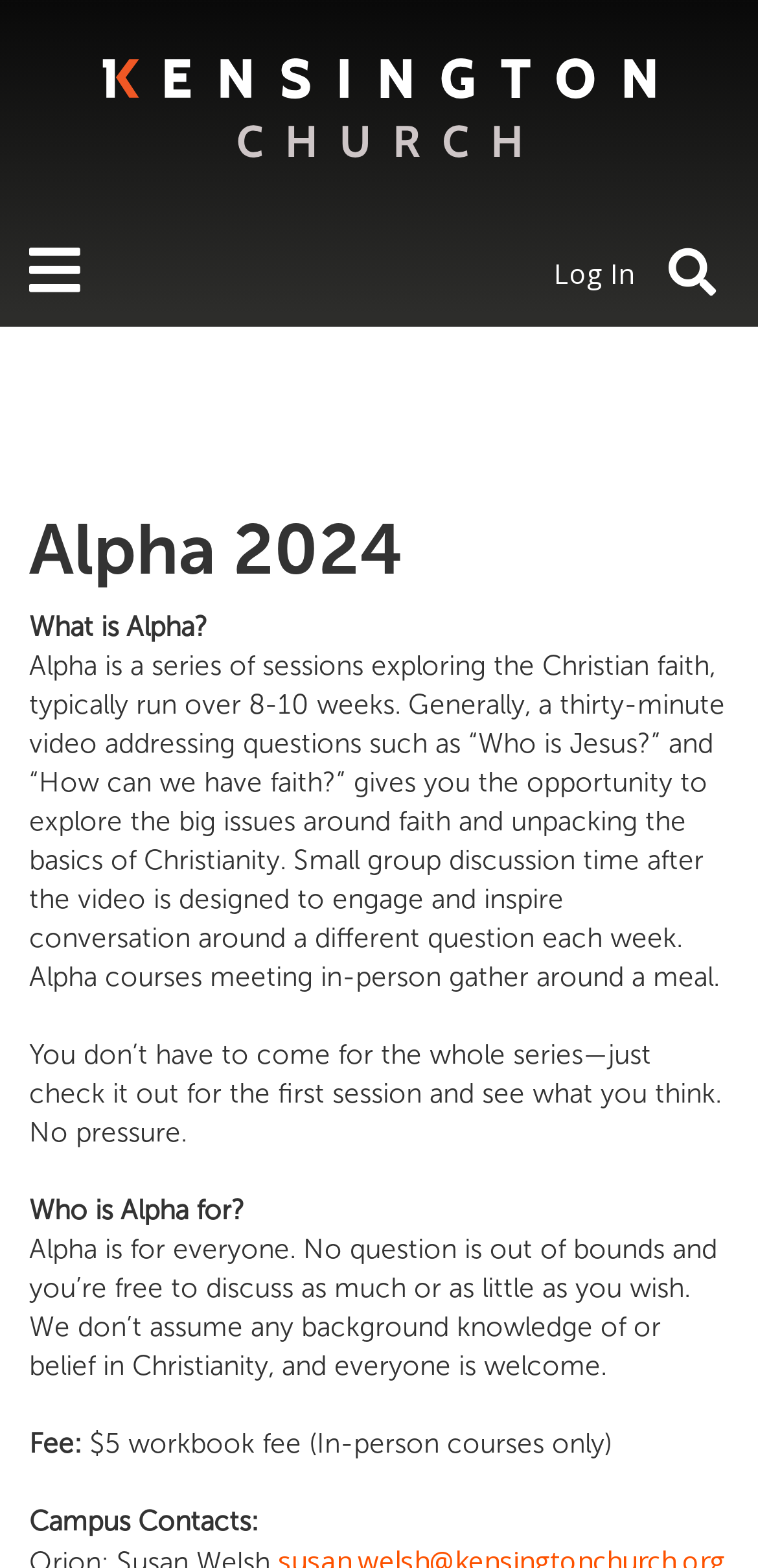Based on the image, provide a detailed response to the question:
Who can attend an Alpha course?

I found the answer by reading the StaticText element that states 'Alpha is for everyone. No question is out of bounds and you’re free to discuss as much or as little as you wish'.